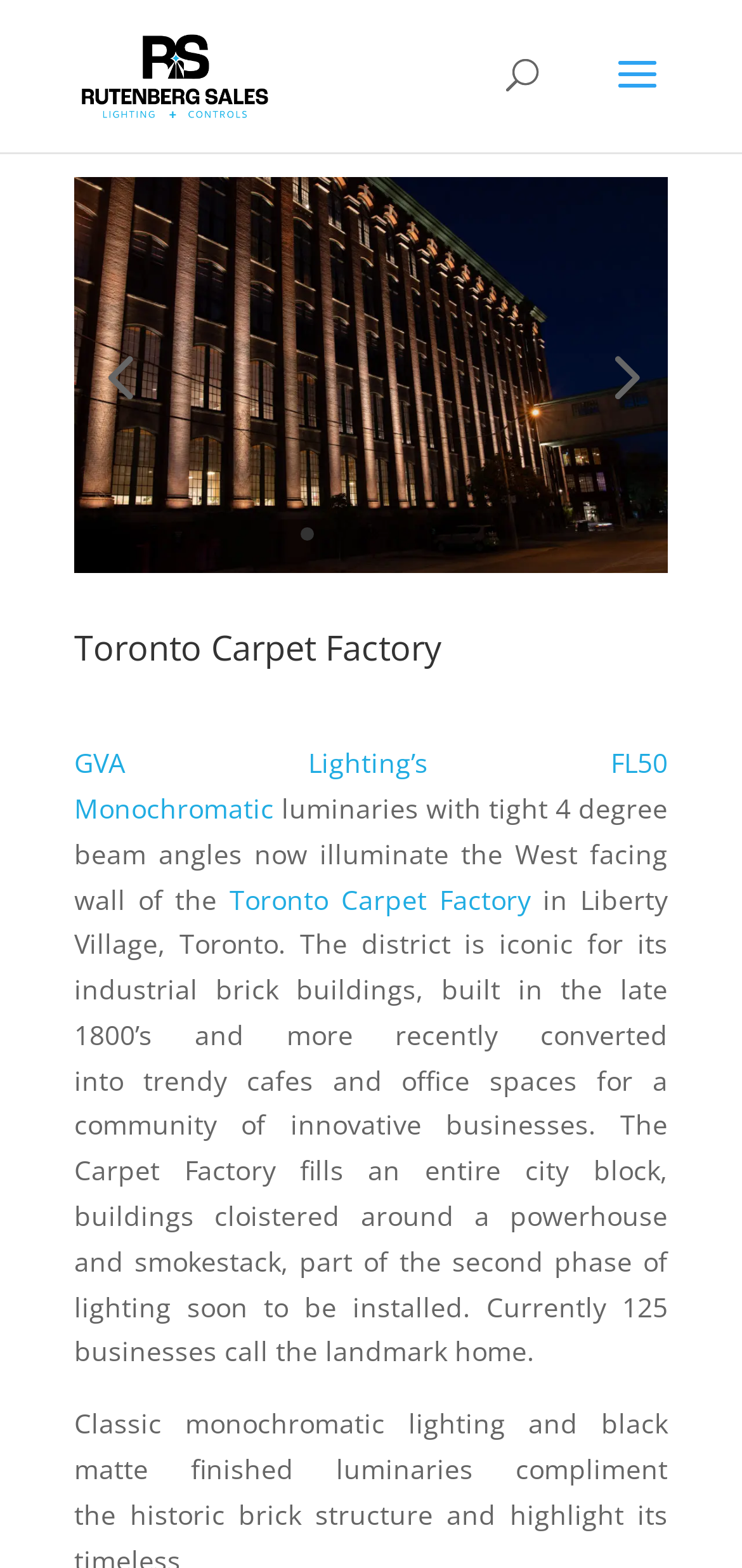Show me the bounding box coordinates of the clickable region to achieve the task as per the instruction: "search for something".

[0.5, 0.0, 0.9, 0.001]